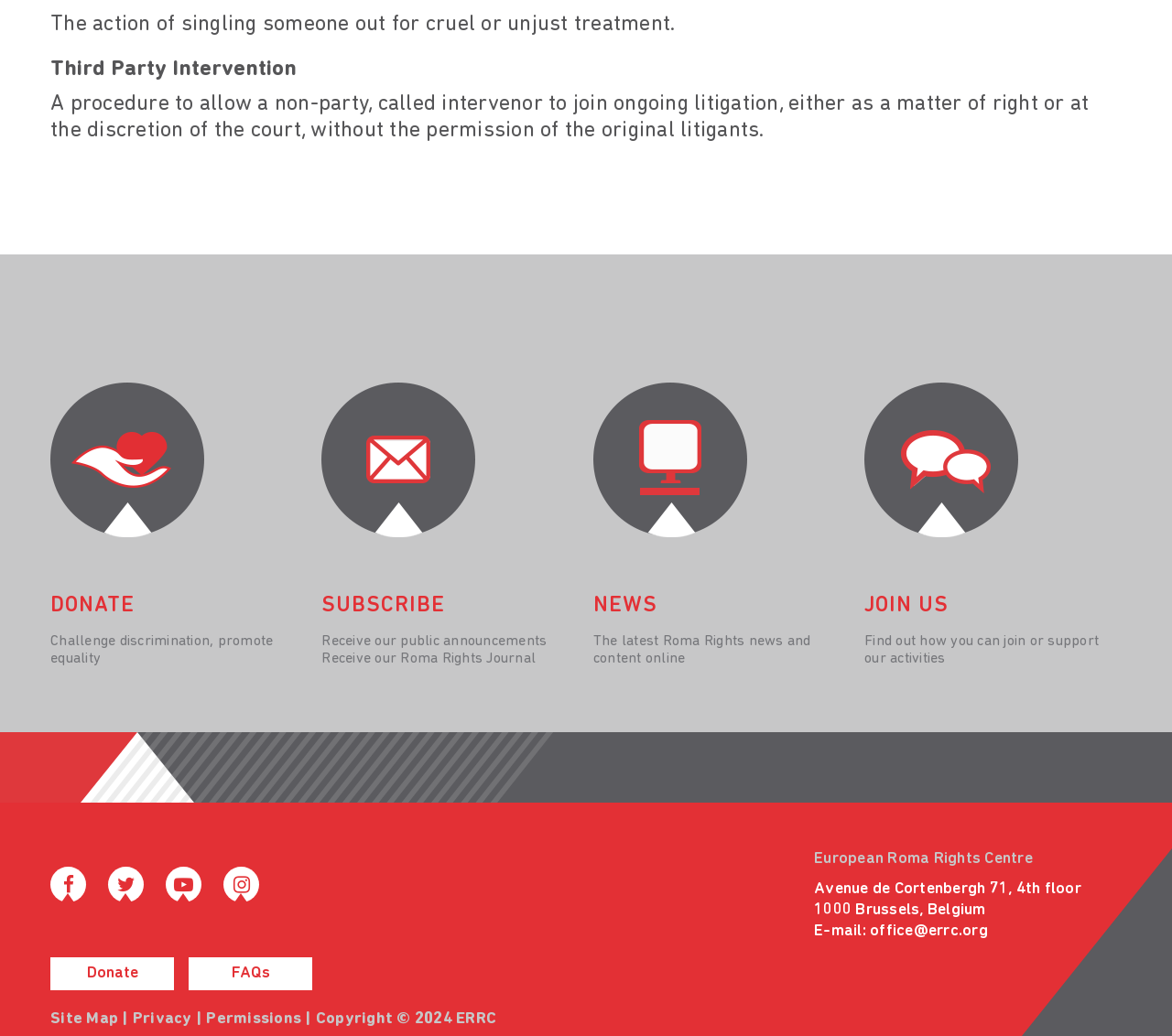How can one contact the European Roma Rights Centre?
Provide an in-depth and detailed answer to the question.

The webpage provides an email address, 'office@errc.org', which can be used to contact the European Roma Rights Centre, as indicated by the link element 'office@errc.org'.